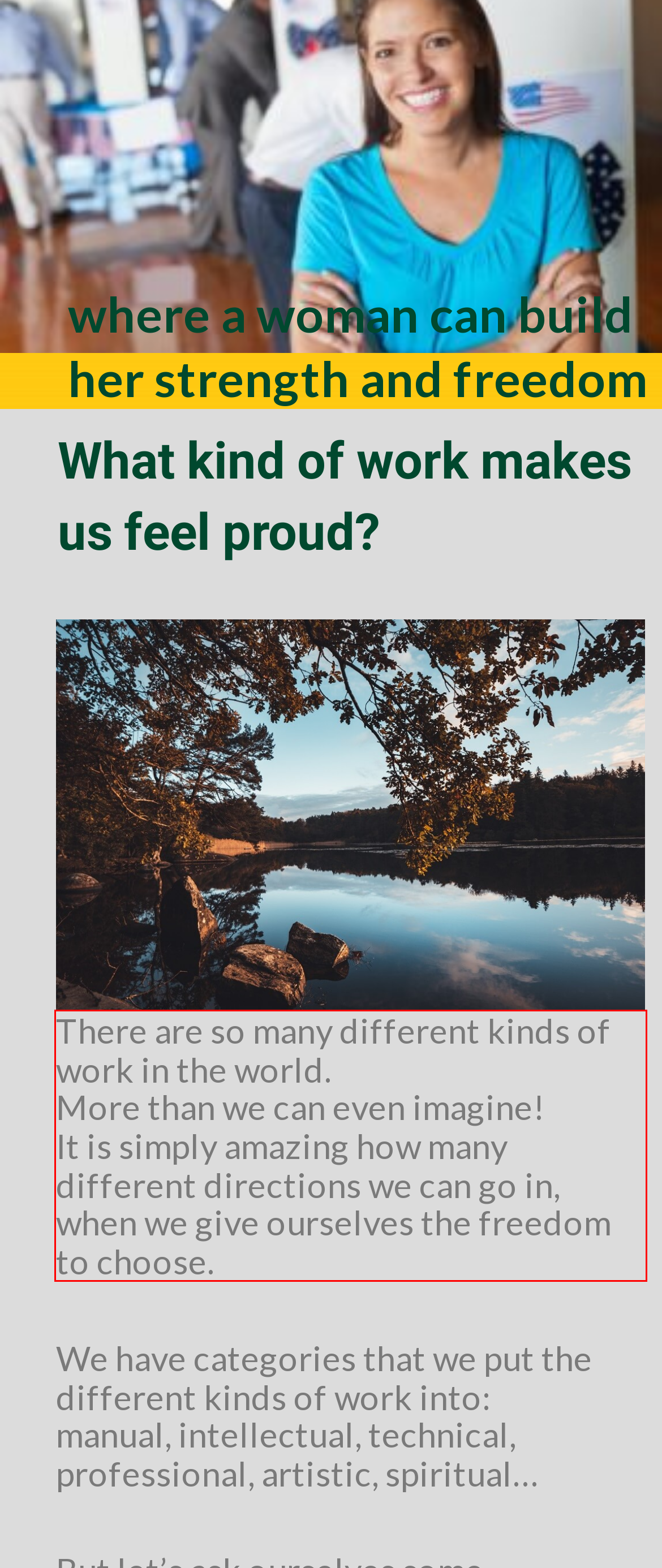Examine the webpage screenshot, find the red bounding box, and extract the text content within this marked area.

There are so many different kinds of work in the world. More than we can even imagine! It is simply amazing how many different directions we can go in, when we give ourselves the freedom to choose.